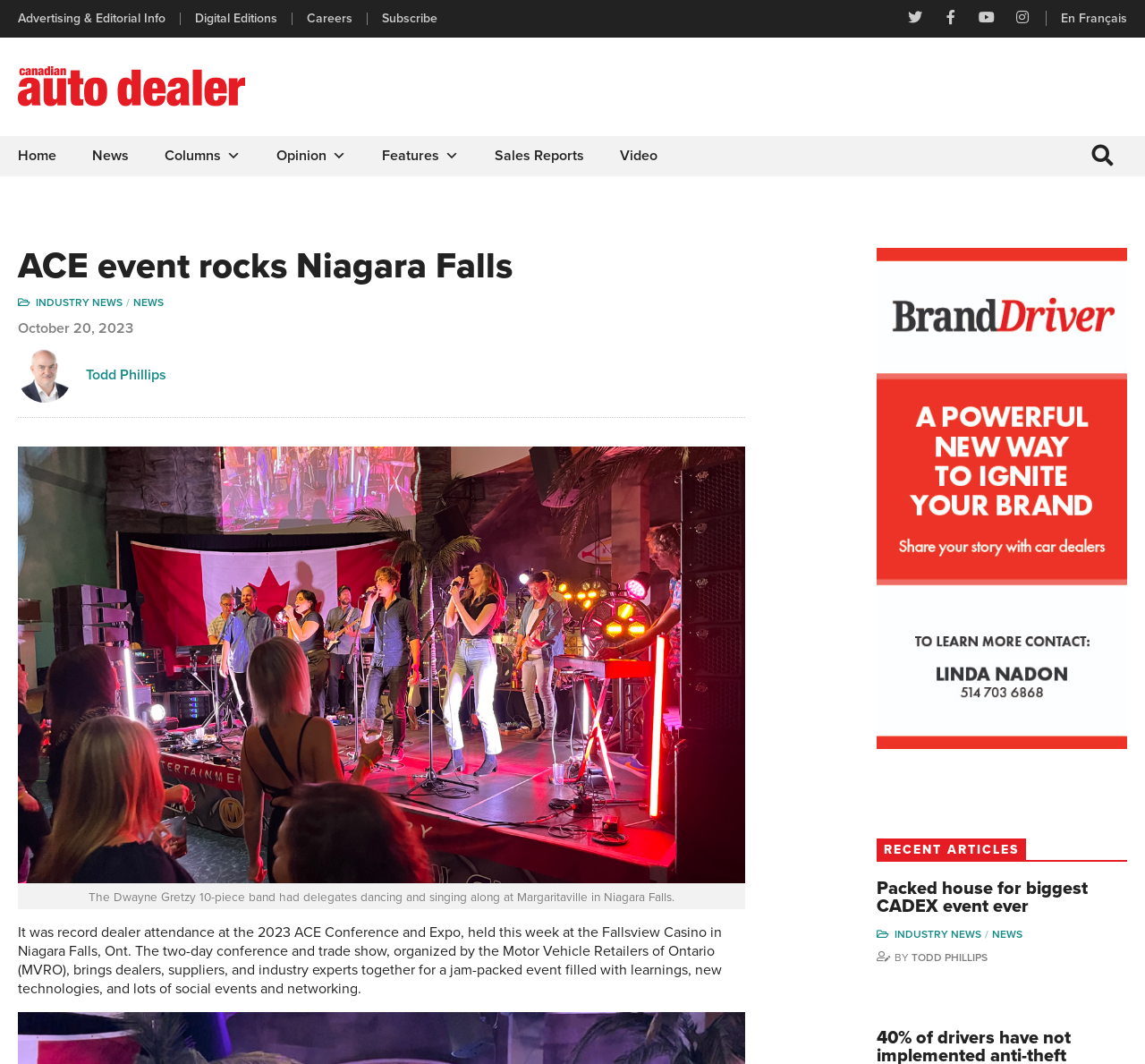Find and generate the main title of the webpage.

ACE event rocks Niagara Falls